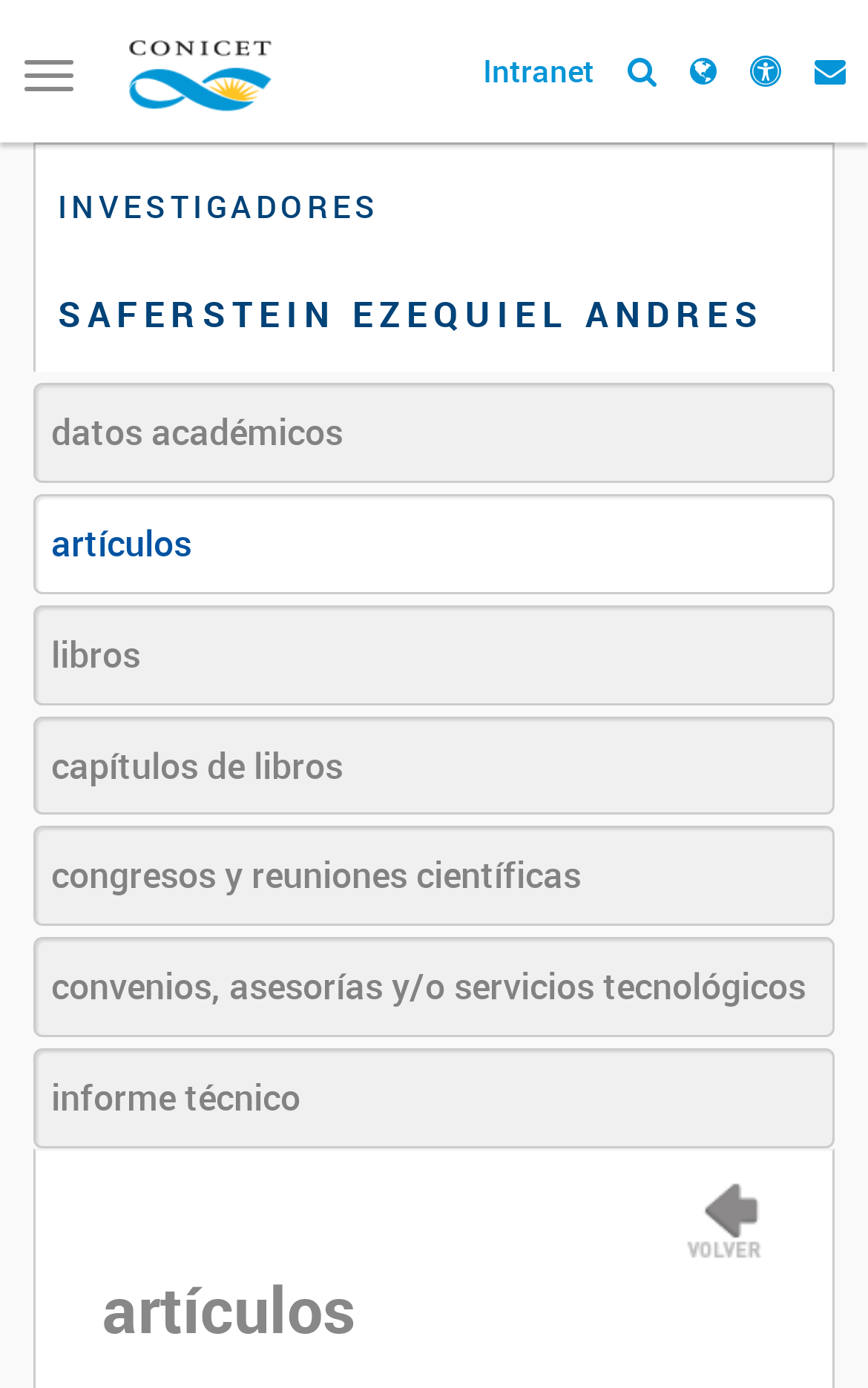Using details from the image, please answer the following question comprehensively:
What is the text above the list of publications?

The text above the list of publications can be found on the left side of the webpage, and it is written as 'INVESTIGADORES' in a static text element.